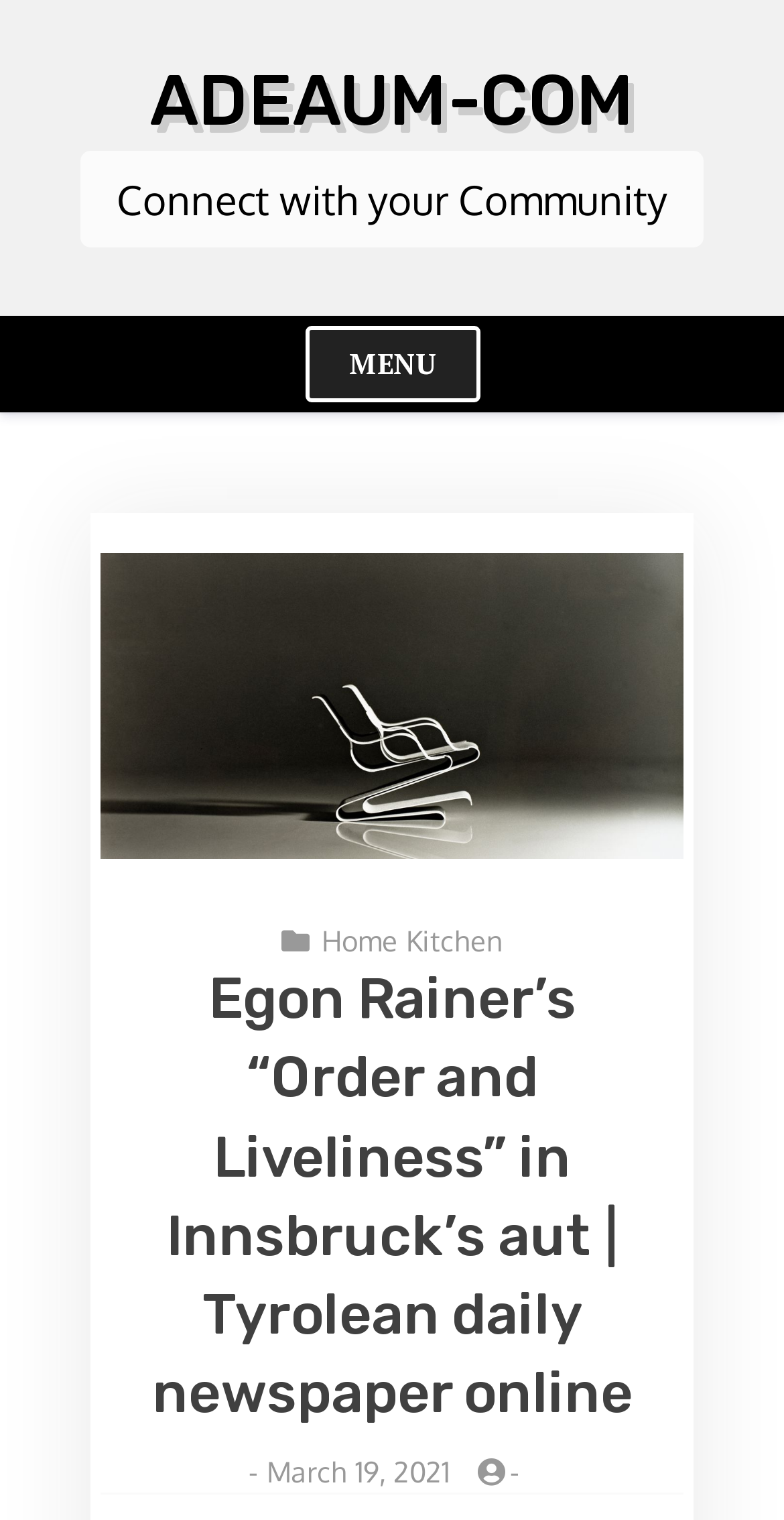Extract the bounding box coordinates of the UI element described by: "ChristmasDecorationsETC.com". The coordinates should include four float numbers ranging from 0 to 1, e.g., [left, top, right, bottom].

None